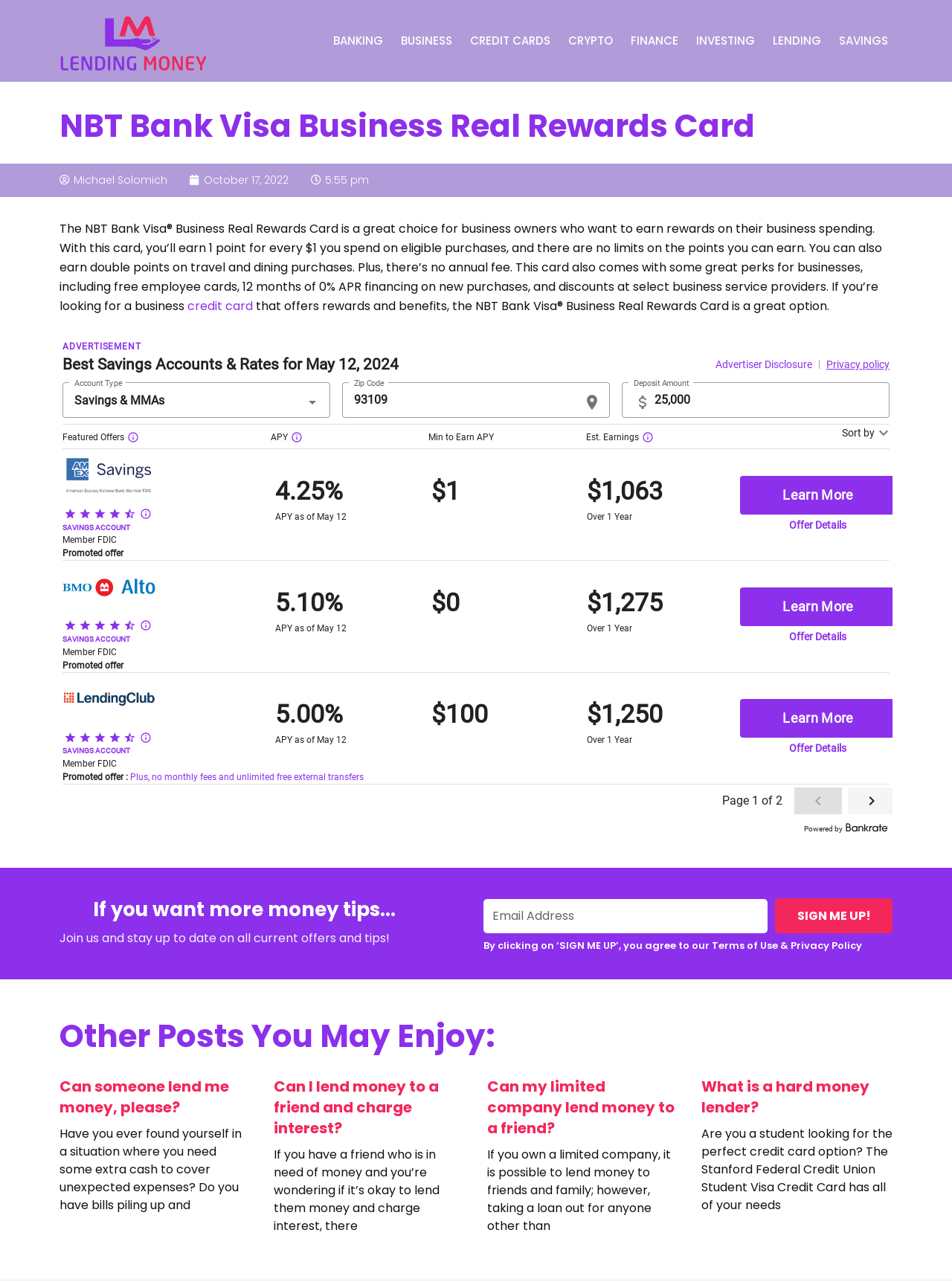Write a detailed summary of the webpage, including text, images, and layout.

This webpage is about the NBT Bank Visa Business Real Rewards Card, a credit card designed for business owners. At the top of the page, there is a navigation menu with seven links: BANKING, BUSINESS, CREDIT CARDS, CRYPTO, FINANCE, INVESTING, and LENDING. Below the navigation menu, there is a heading that displays the title of the webpage, "NBT Bank Visa Business Real Rewards Card". 

To the right of the title, there is an image and a link. Below the title, there is a paragraph of text that describes the benefits of the NBT Bank Visa Business Real Rewards Card, including earning rewards on business spending, no annual fee, and discounts at select business service providers. The text also mentions that the card comes with free employee cards and 12 months of 0% APR financing on new purchases.

On the right side of the page, there is an advertisement iframe. Below the main text, there is a section with a heading "If you want more money tips..." and a call-to-action to join a newsletter. There is a textbox to enter an email address and a button to sign up. Below the sign-up form, there is a notice about agreeing to the terms of use and privacy policy.

The page also features a section titled "Other Posts You May Enjoy:", which displays four articles with headings and summaries. The articles are about lending money to friends, charging interest, and hard money lenders. Each article has a link to read more.